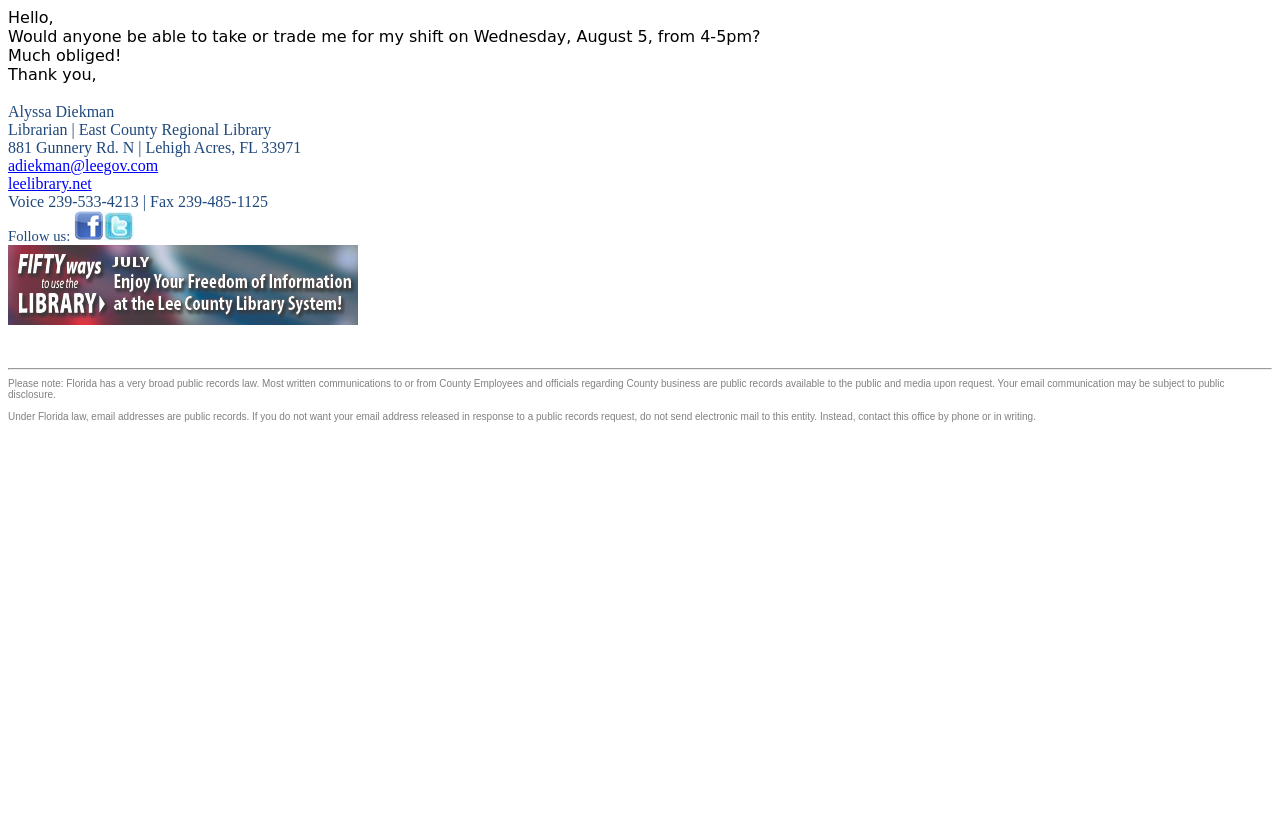Give the bounding box coordinates for the element described by: "leelibrary.net".

[0.006, 0.213, 0.072, 0.234]